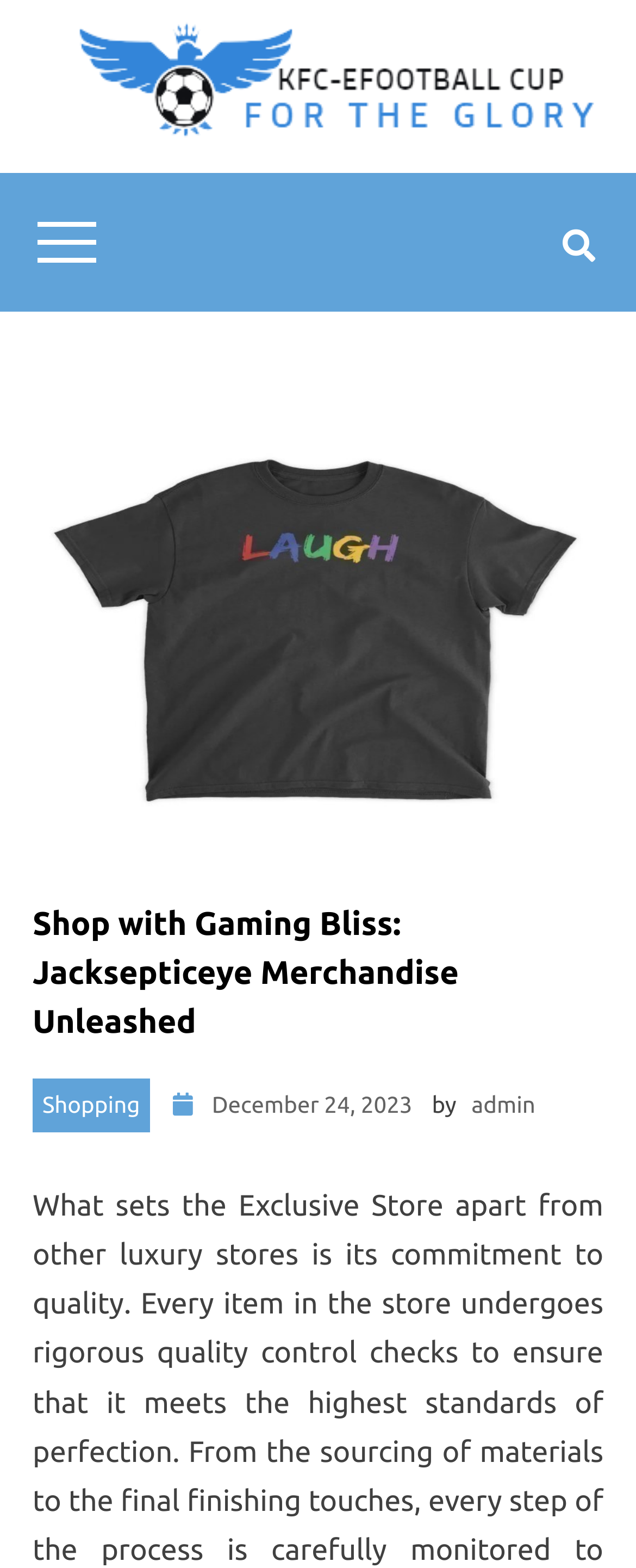Locate the bounding box of the UI element with the following description: "December 24, 2023December 27, 2023".

[0.333, 0.696, 0.648, 0.713]